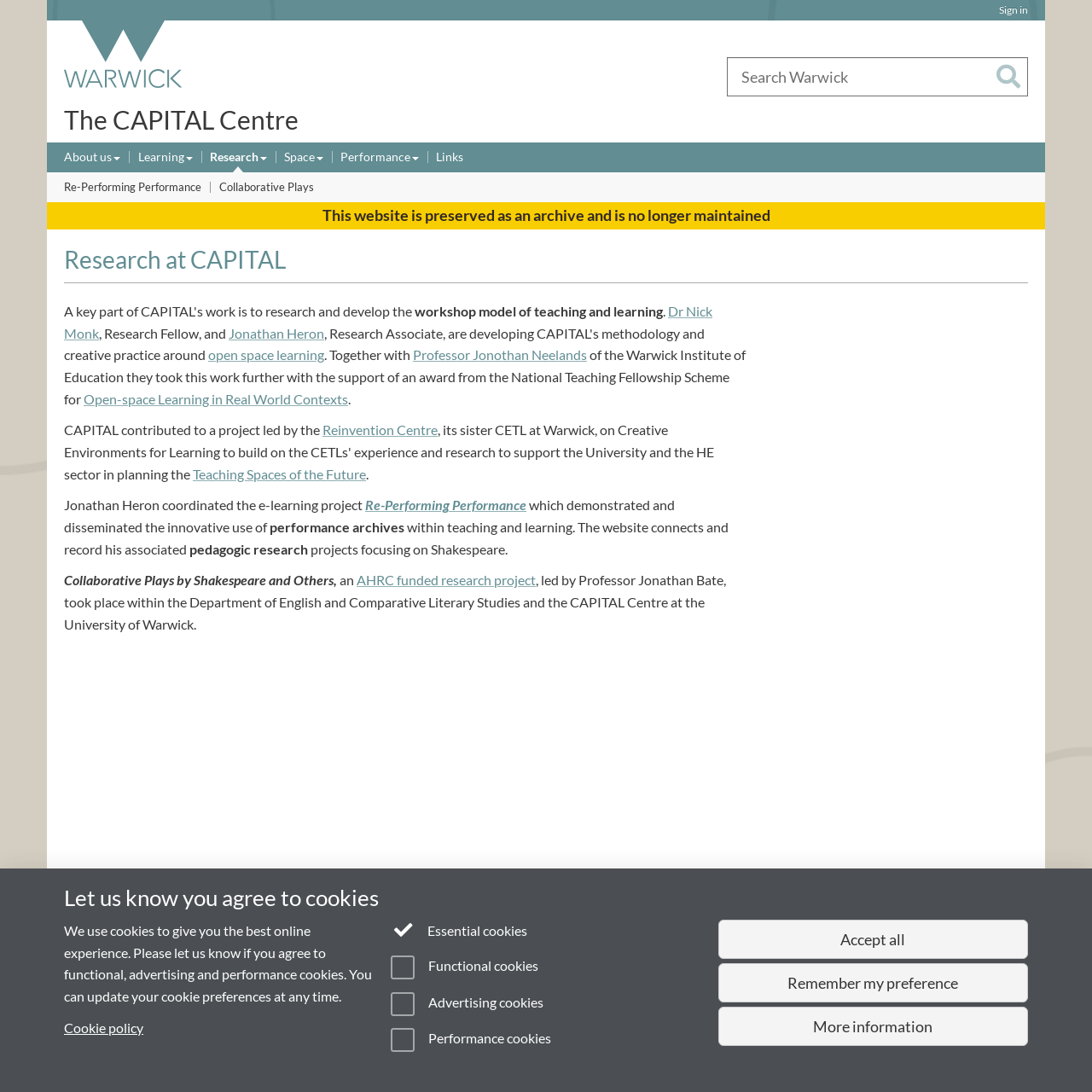Using the description "Links", predict the bounding box of the relevant HTML element.

[0.399, 0.136, 0.424, 0.153]